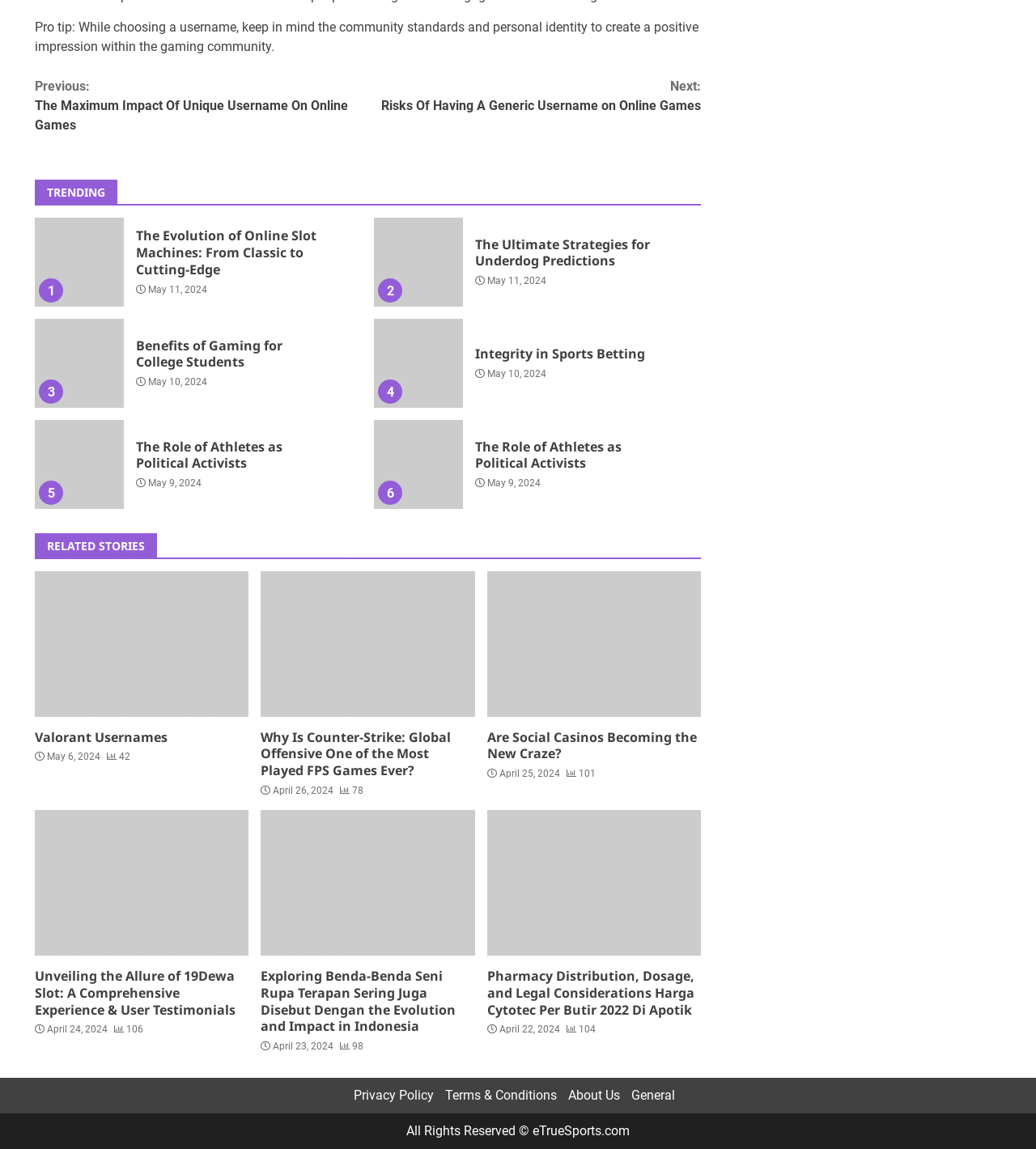Please give a succinct answer using a single word or phrase:
How many minutes does it take to read the article 'Unveiling the Allure of 19Dewa Slot: A Comprehensive Experience & User Testimonials'?

3 min